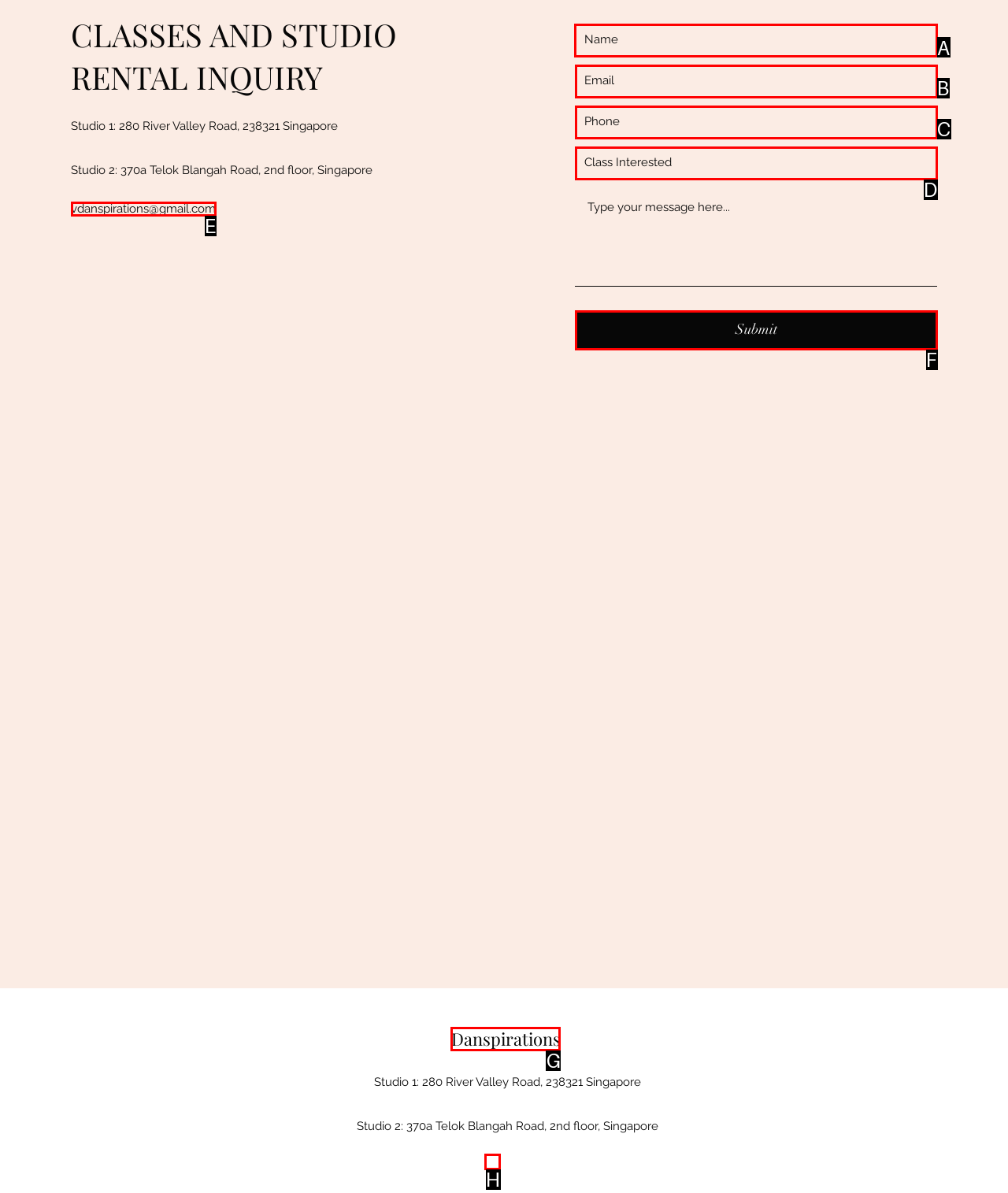Select the HTML element that needs to be clicked to perform the task: Enter your name. Reply with the letter of the chosen option.

A